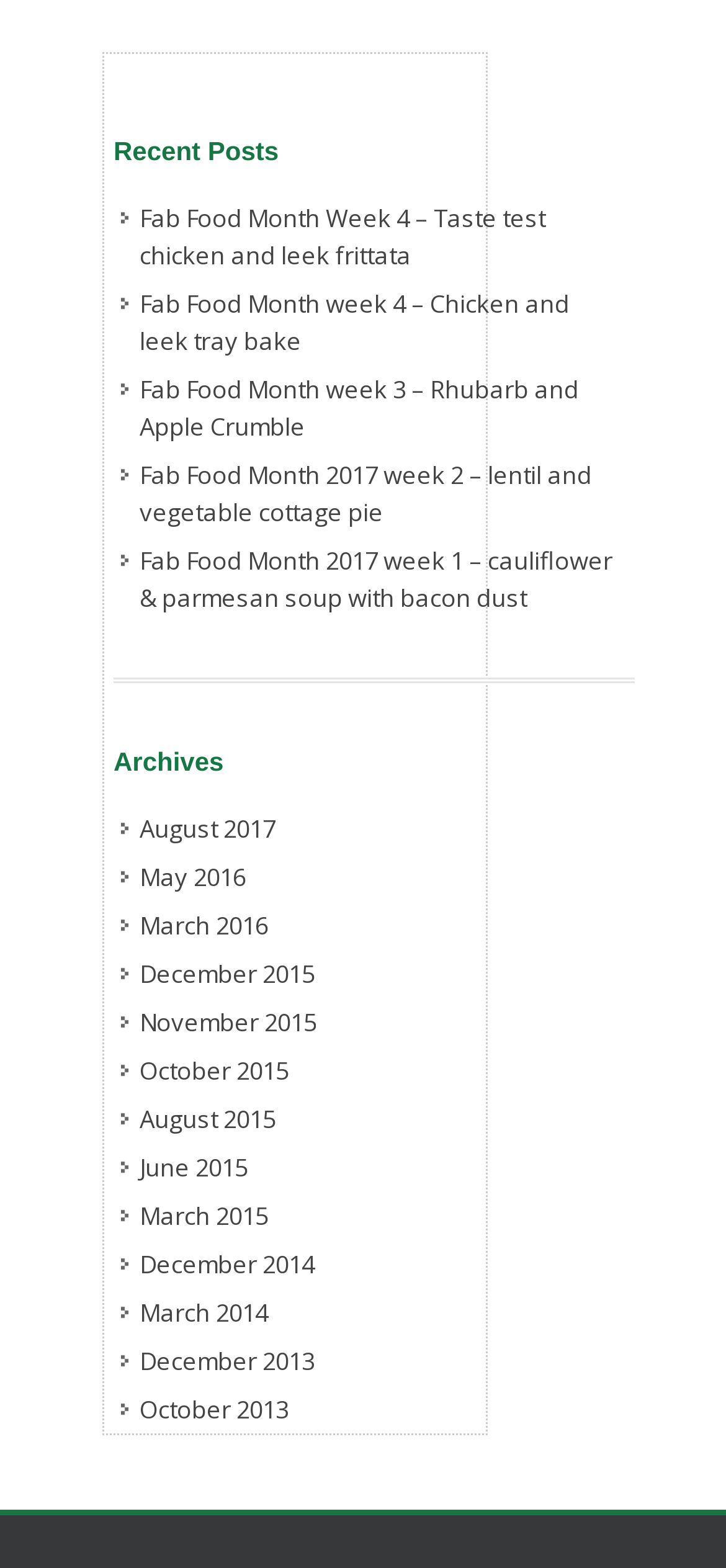How many links are under the 'Archives' heading?
Use the image to give a comprehensive and detailed response to the question.

The 'Archives' heading has 14 links underneath it, which are the months from August 2017 to December 2013.